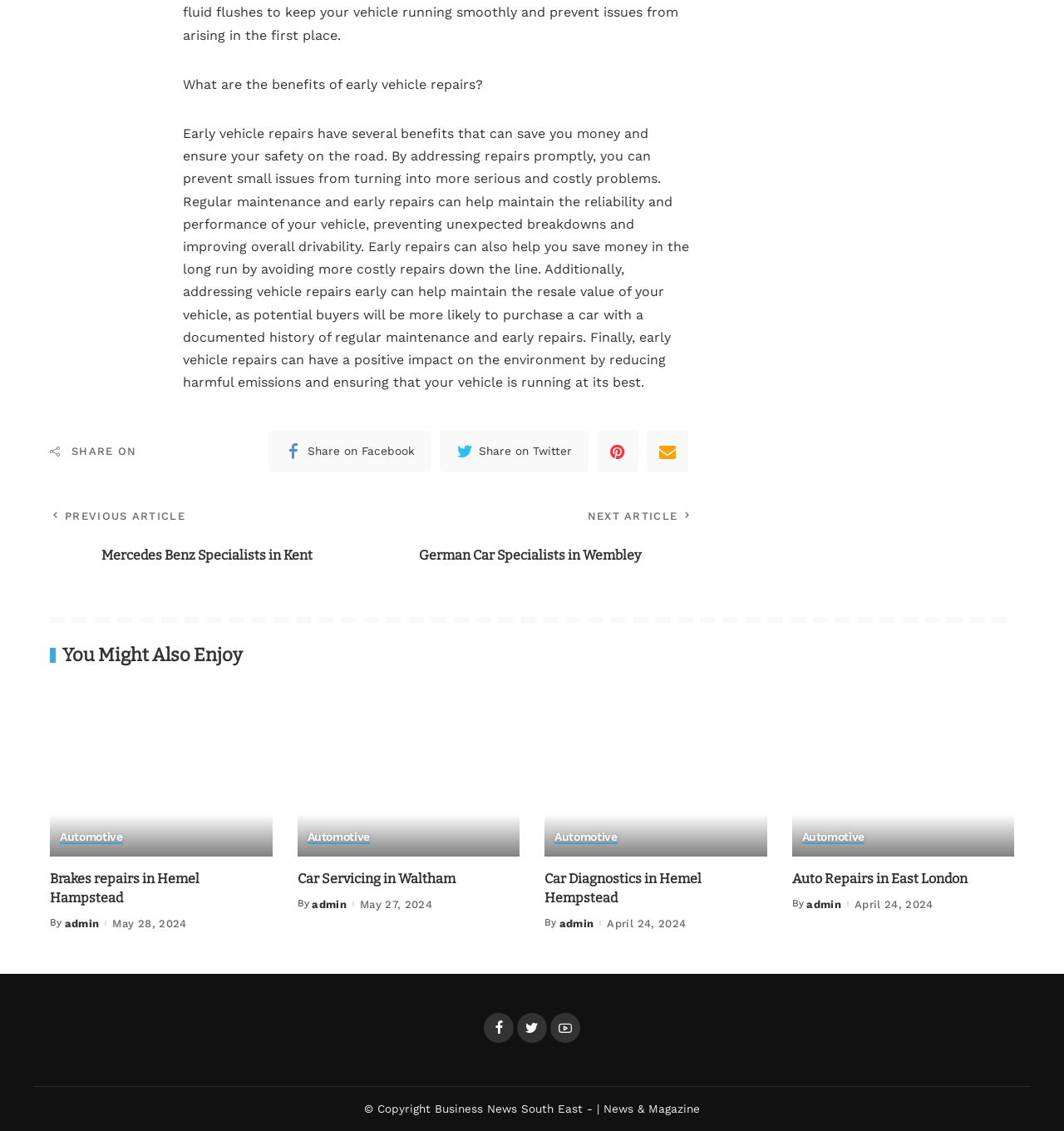What is the topic of the article?
Based on the image, answer the question in a detailed manner.

Based on the content of the webpage, the topic of the article is about the benefits of early vehicle repairs. The article discusses how regular maintenance and early repairs can save money, ensure safety, and maintain the resale value of a vehicle.